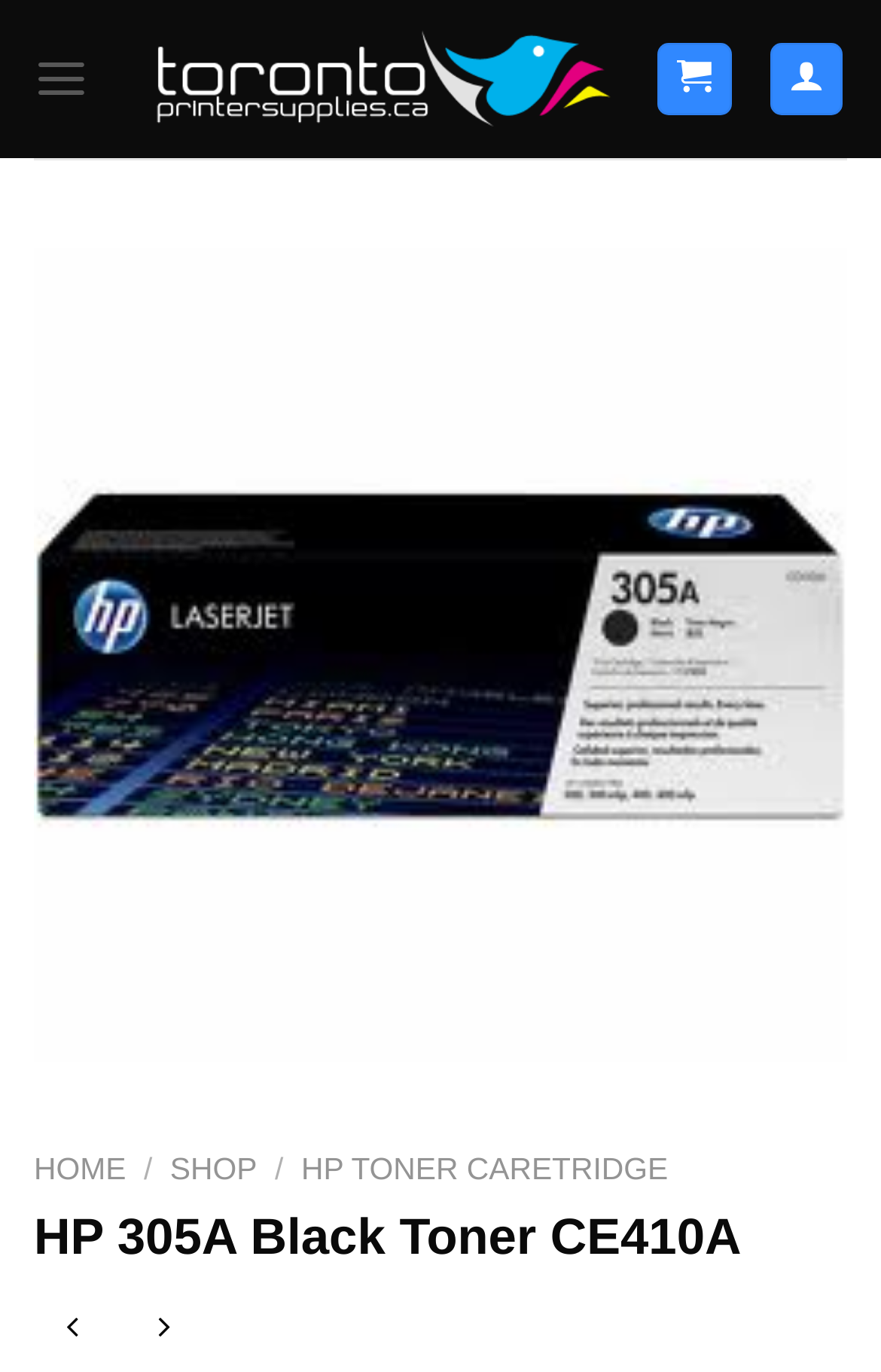Please answer the following question using a single word or phrase: 
How many navigation menu items are there?

4